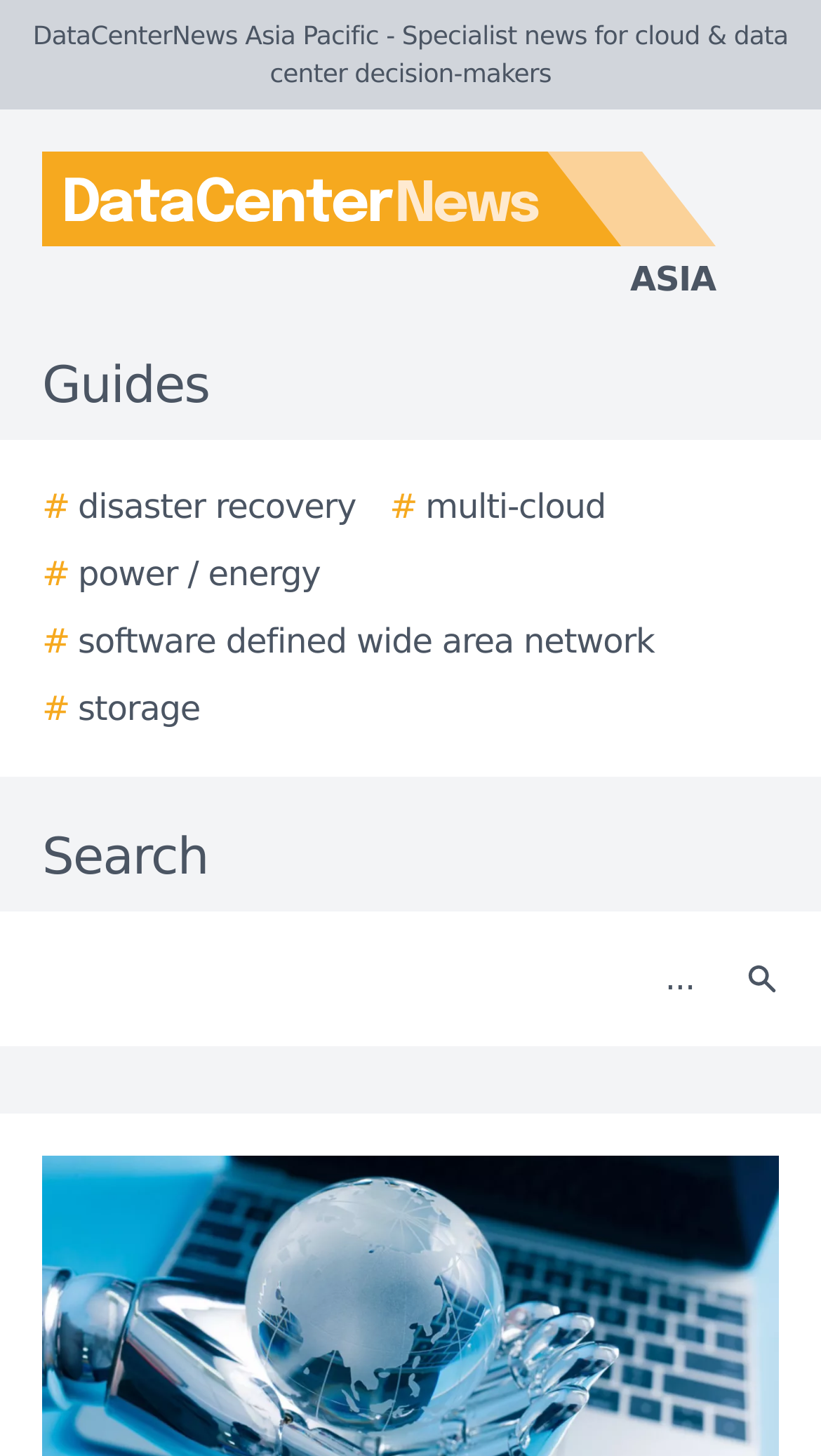Based on the description "Asia", find the bounding box of the specified UI element.

[0.0, 0.104, 0.923, 0.21]